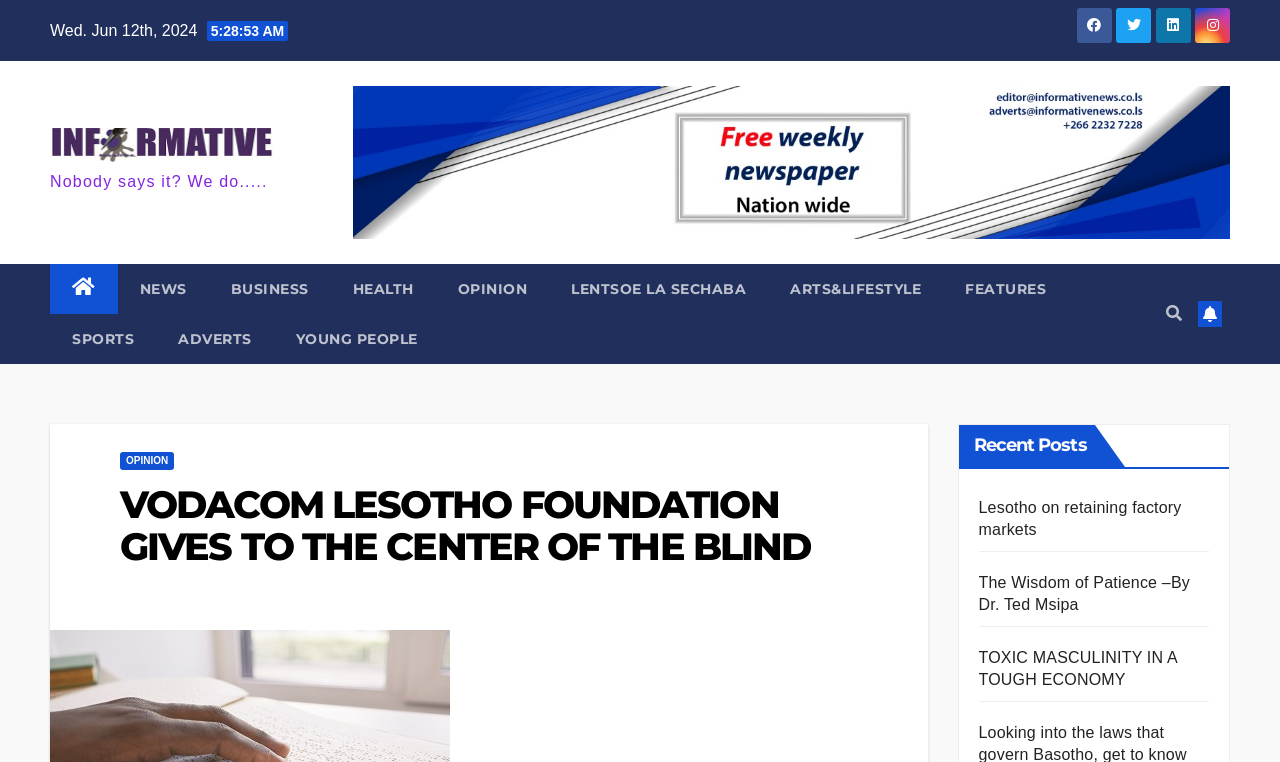Please respond to the question with a concise word or phrase:
What is the icon next to the 'NEWS' category?

uf015